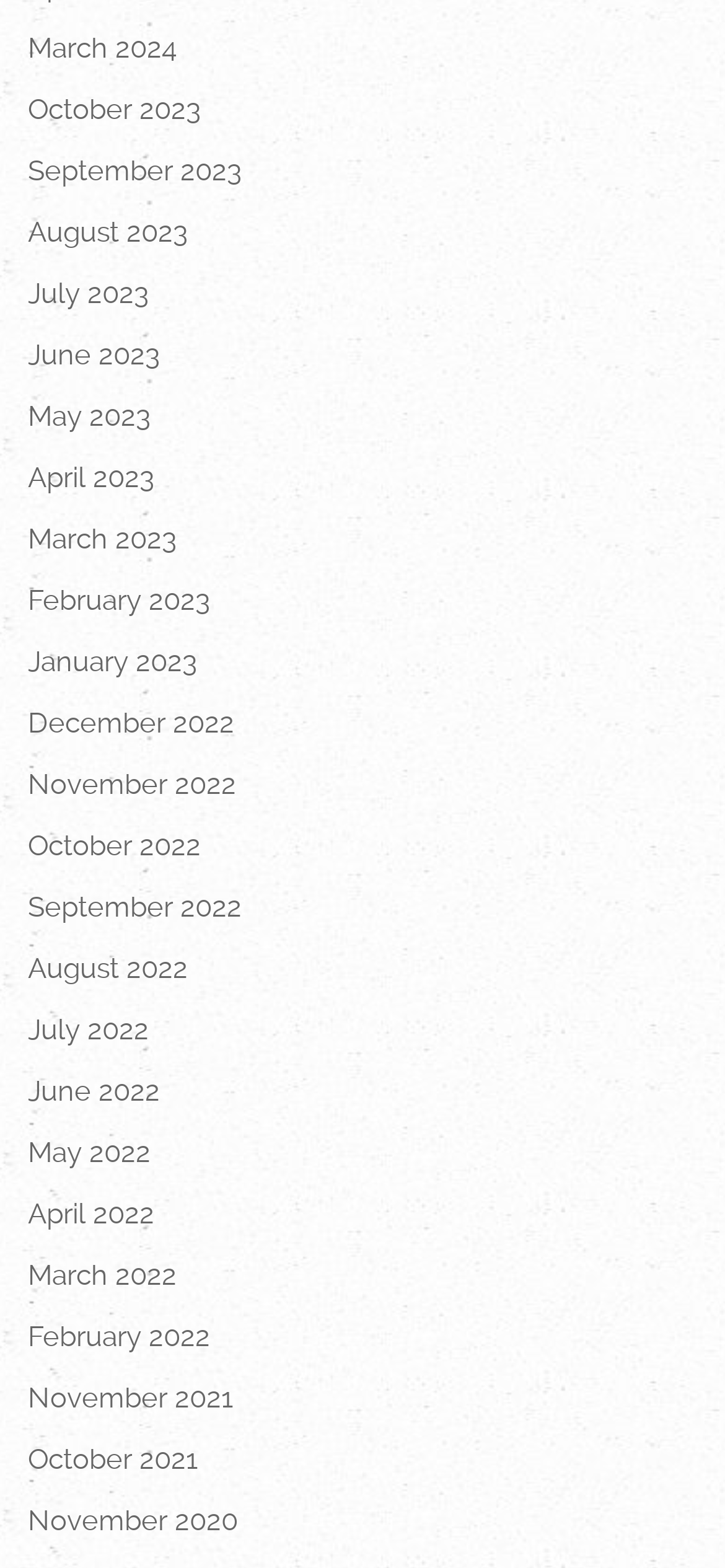Find the bounding box coordinates for the area you need to click to carry out the instruction: "Click on A Strategy's Value". The coordinates should be four float numbers between 0 and 1, indicated as [left, top, right, bottom].

None